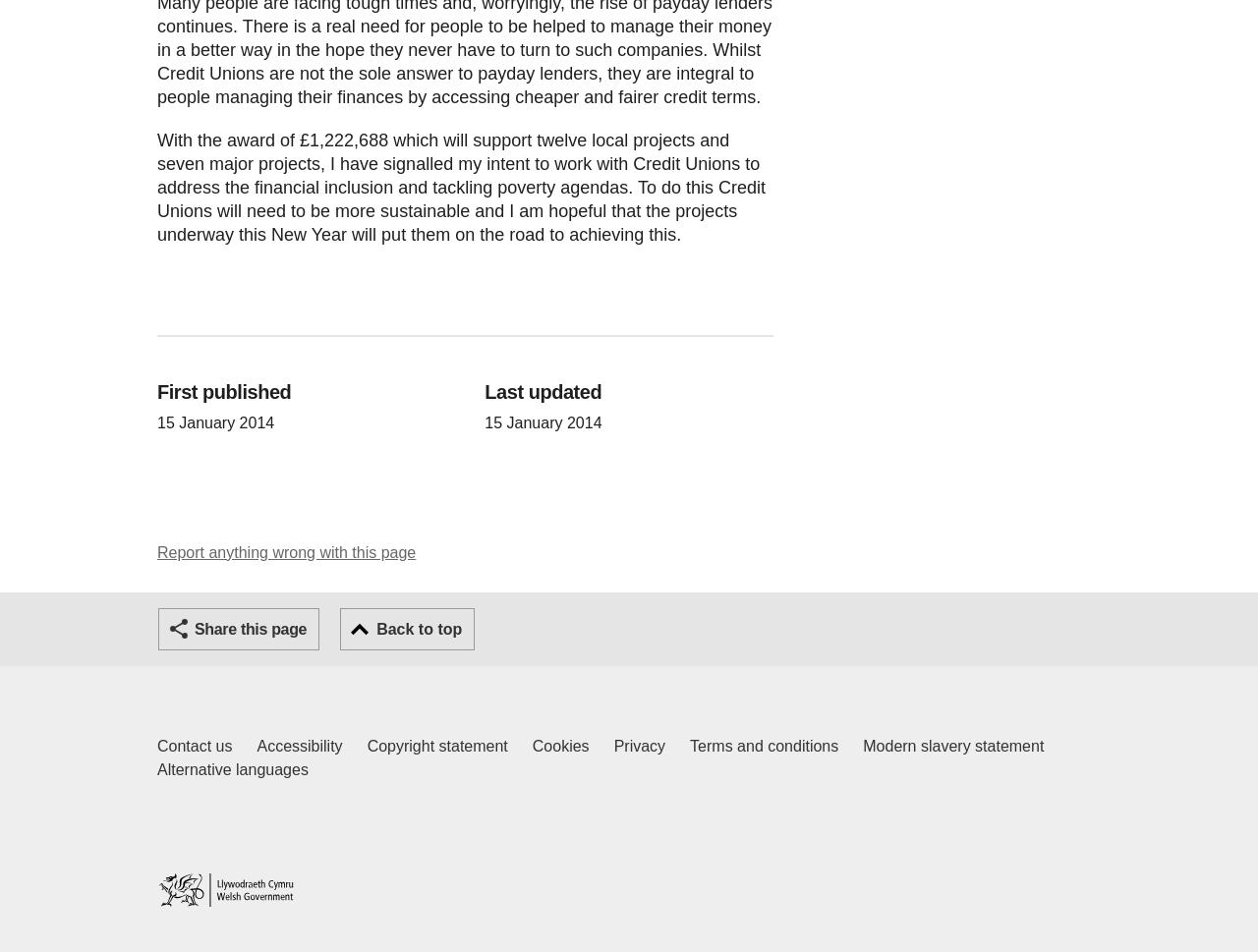What is the purpose of the 'Report anything wrong with this page' link?
Please use the image to provide a one-word or short phrase answer.

Report issues with the page